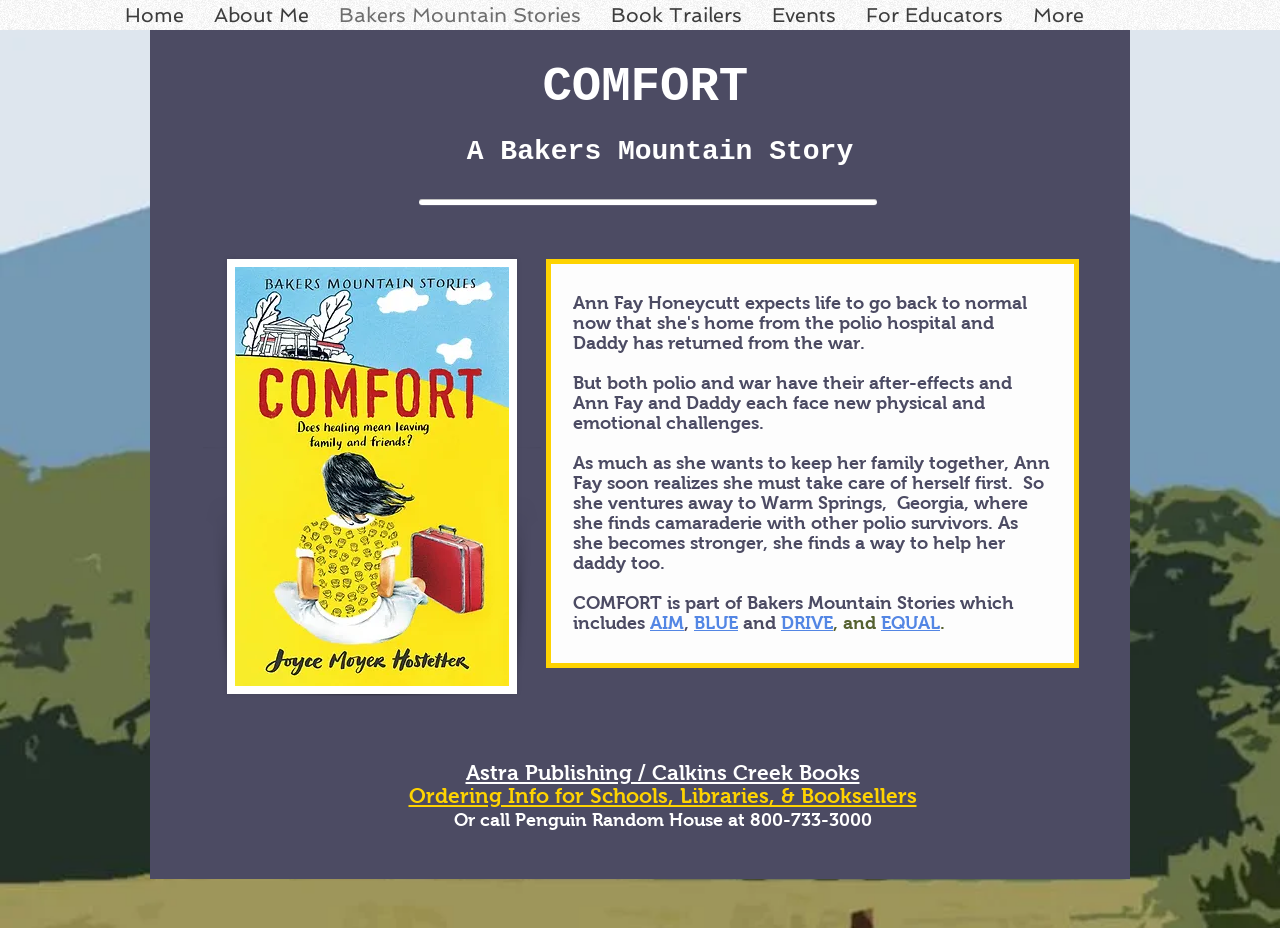Determine the bounding box for the HTML element described here: "Bakers Mountain Stories". The coordinates should be given as [left, top, right, bottom] with each number being a float between 0 and 1.

[0.253, 0.0, 0.466, 0.032]